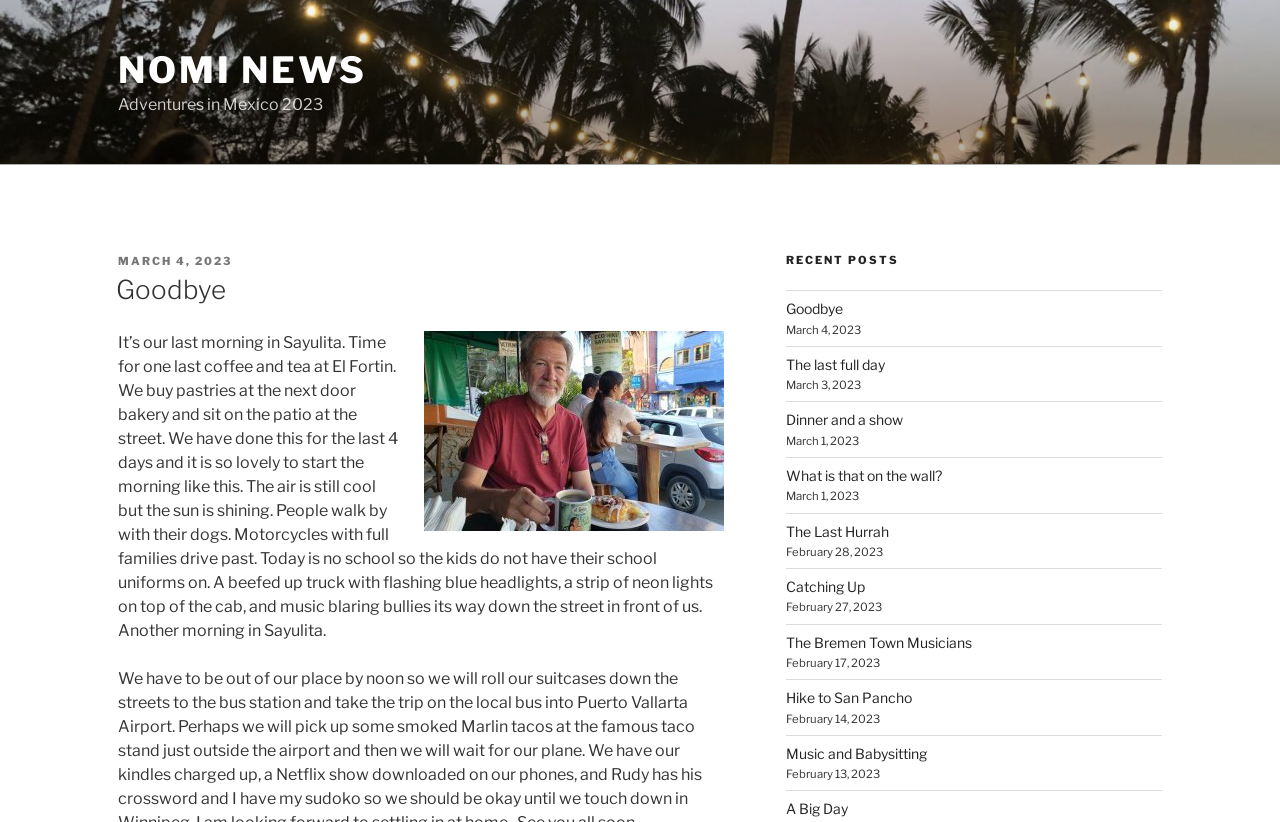Locate the bounding box coordinates of the clickable element to fulfill the following instruction: "Read The Last Hurrah post". Provide the coordinates as four float numbers between 0 and 1 in the format [left, top, right, bottom].

[0.614, 0.636, 0.695, 0.656]